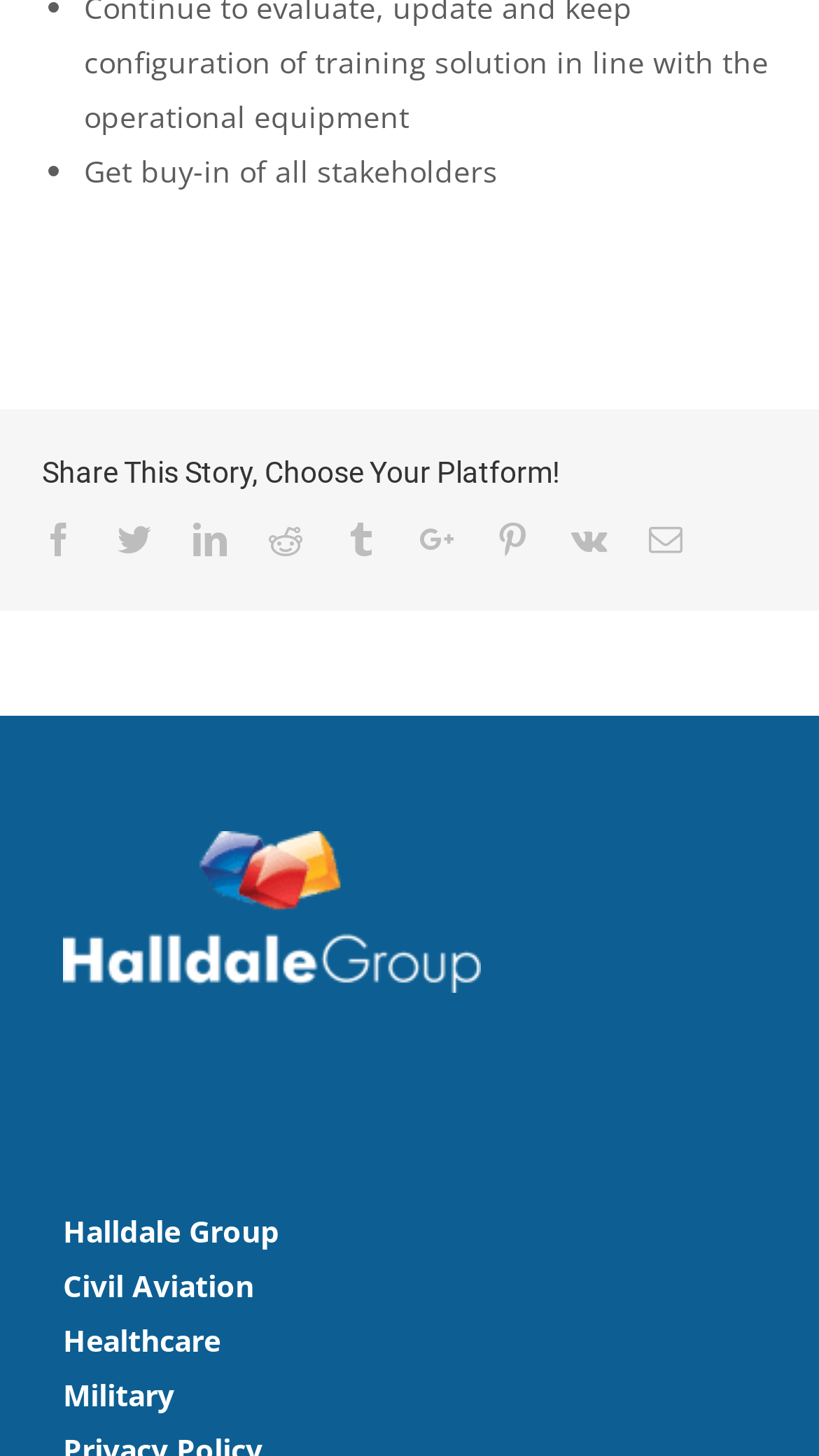Please specify the bounding box coordinates of the clickable section necessary to execute the following command: "Check out Healthcare".

[0.077, 0.902, 0.923, 0.939]